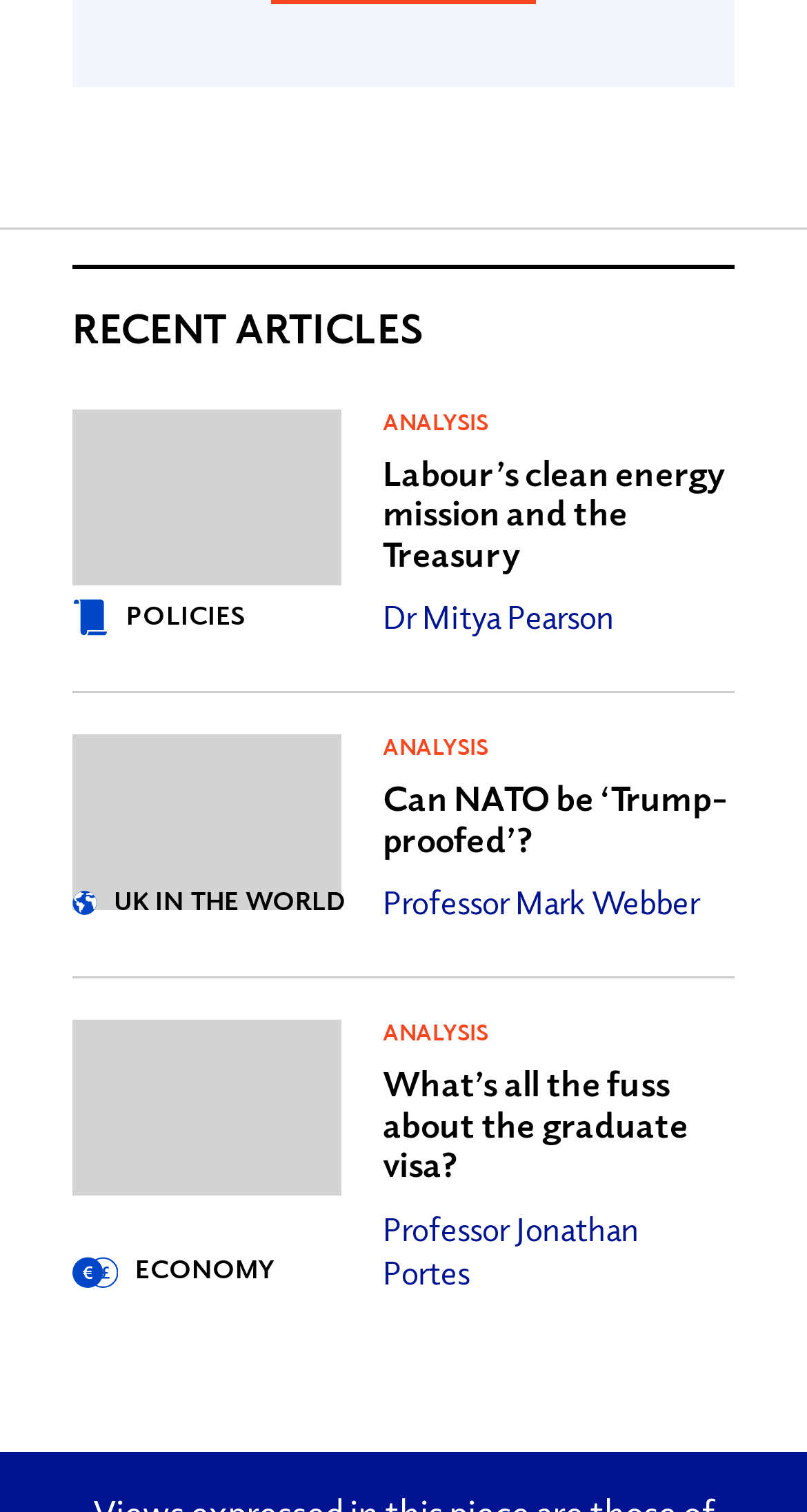Refer to the image and answer the question with as much detail as possible: What is the title of the second article?

The second article title is 'Can NATO be ‘Trump-proofed’?', which is indicated by the heading element and the corresponding link.